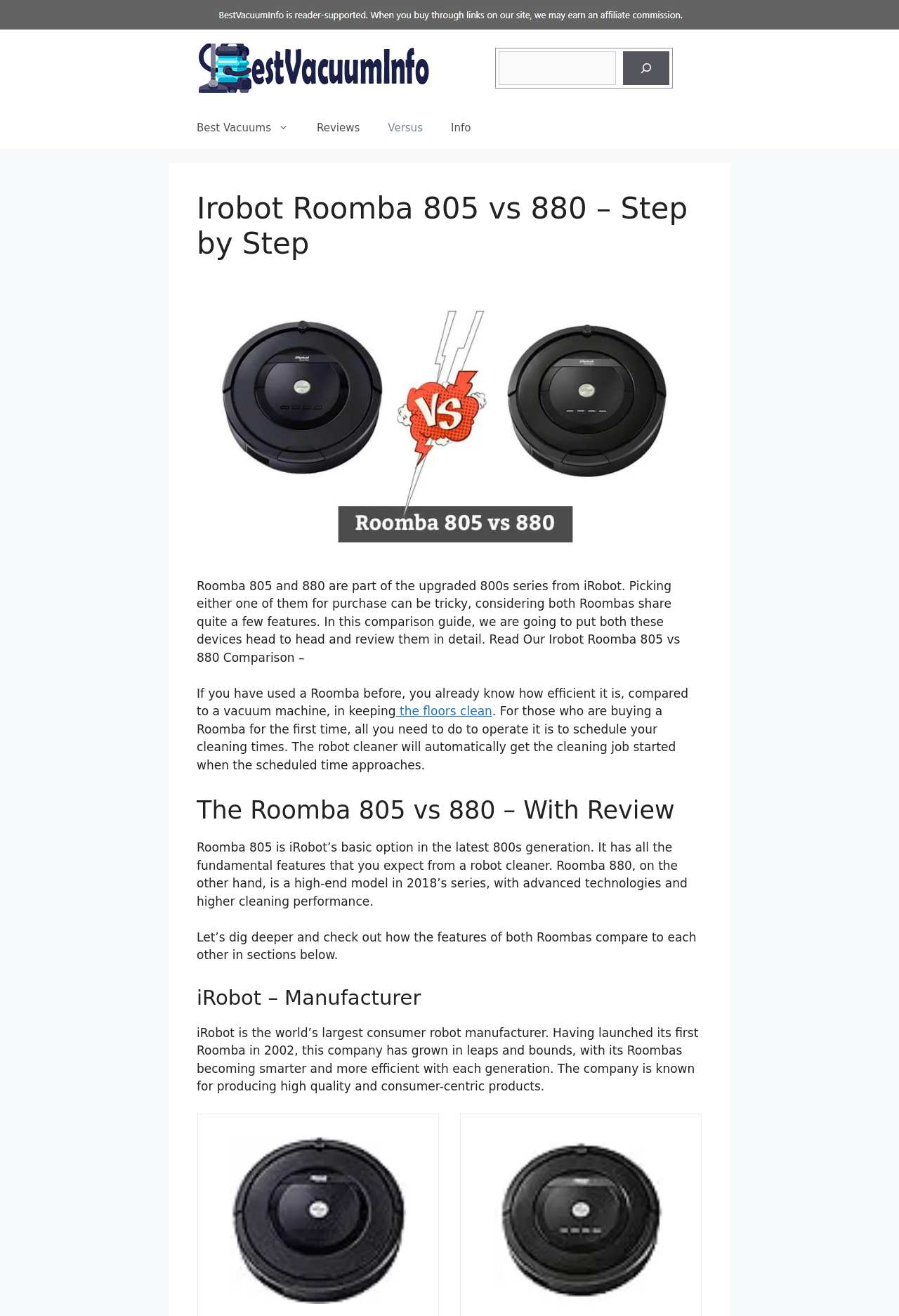What is the purpose of the search box?
Answer the question using a single word or phrase, according to the image.

To search the website